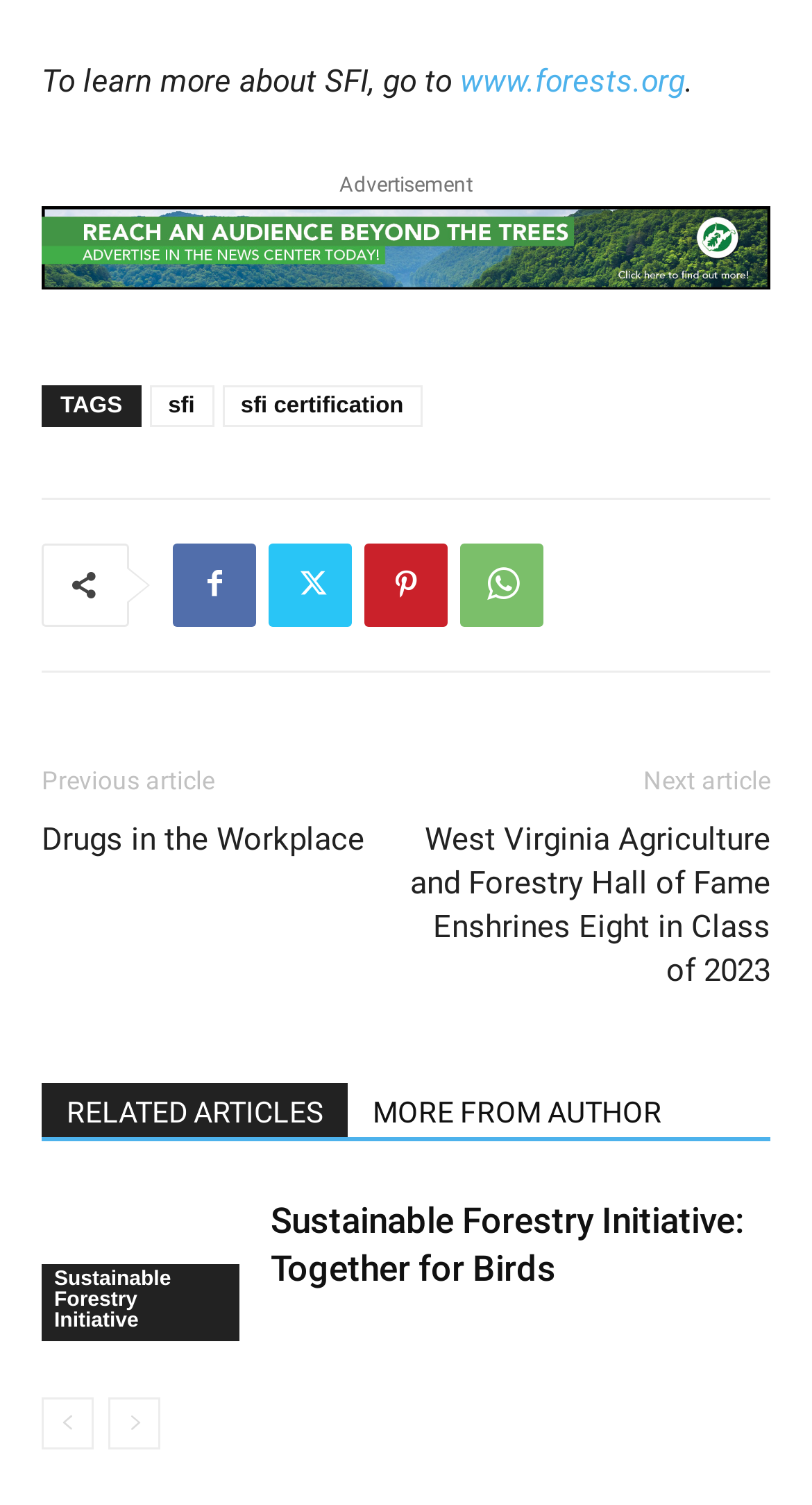Please identify the bounding box coordinates of the area that needs to be clicked to fulfill the following instruction: "view the image about Sustainable Forestry Initiative."

[0.051, 0.796, 0.308, 0.891]